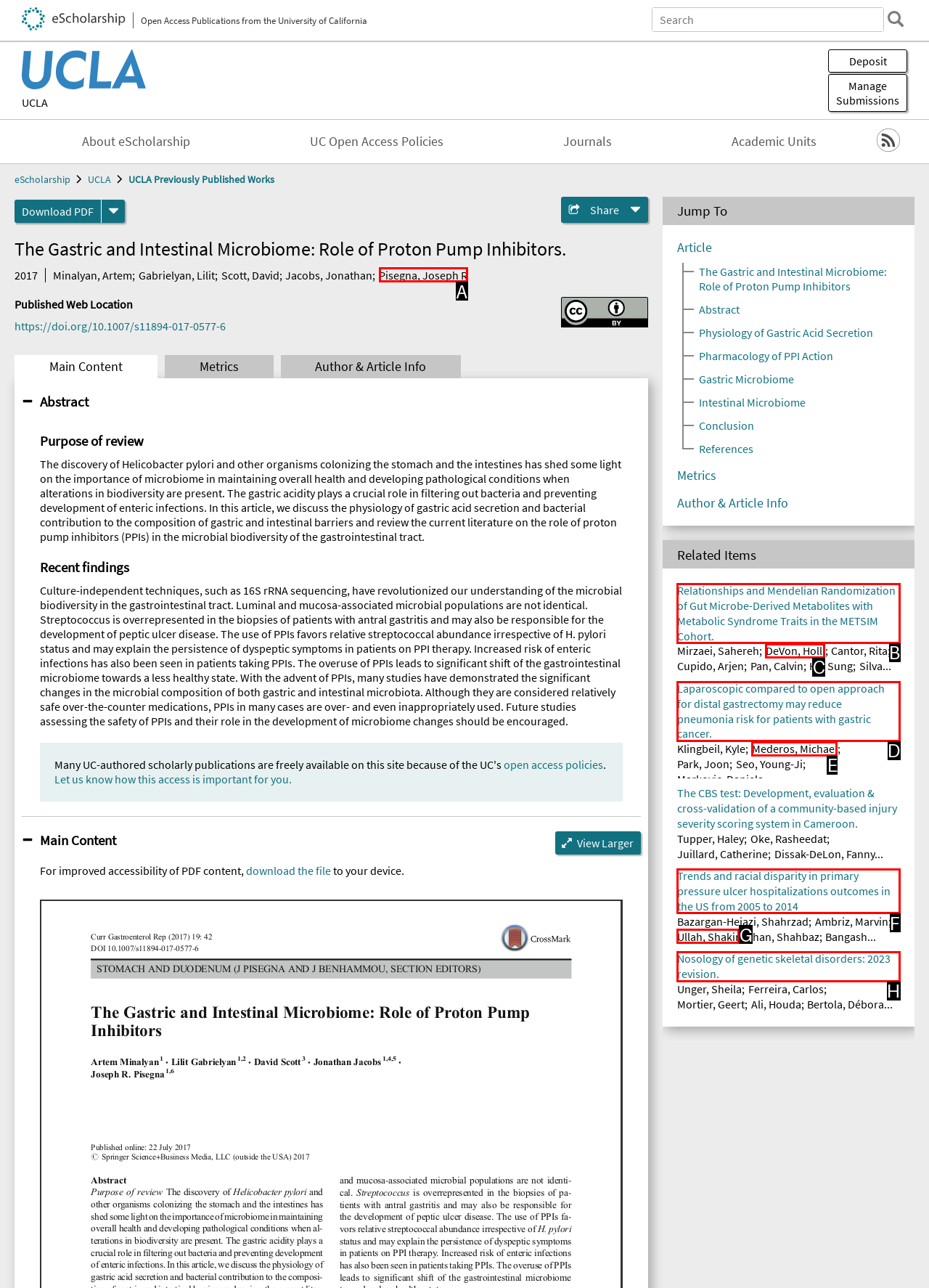Using the provided description: Pisegna, Joseph R, select the HTML element that corresponds to it. Indicate your choice with the option's letter.

A